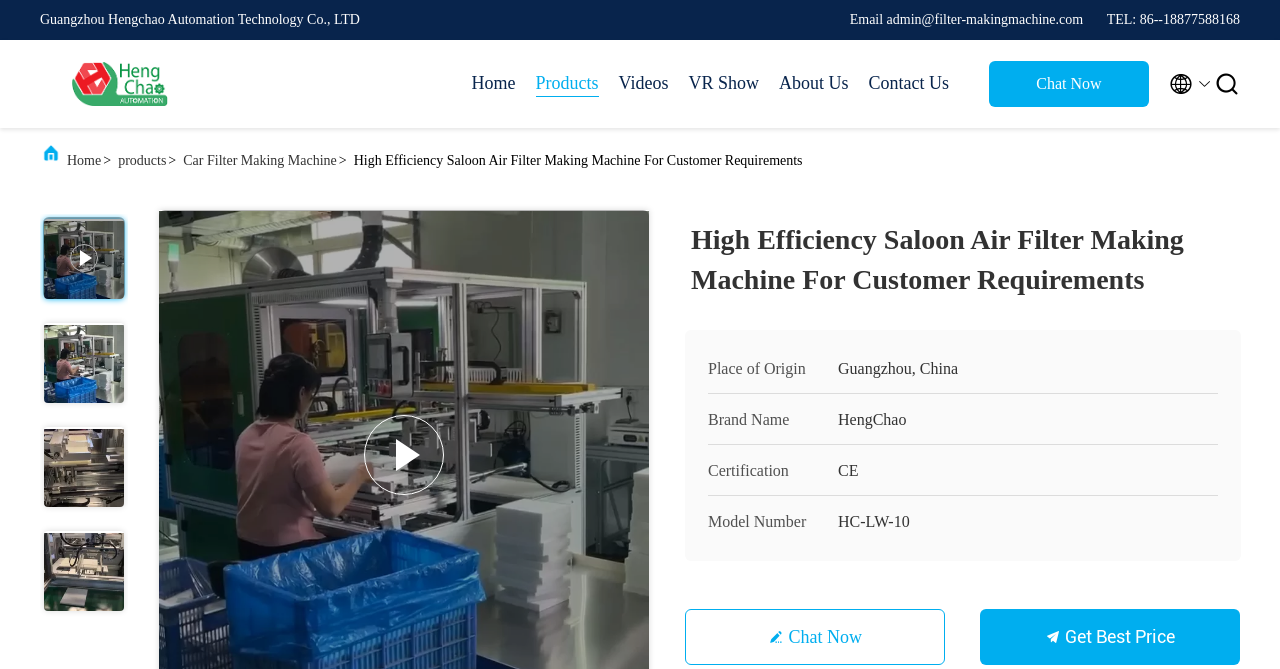Identify the bounding box coordinates of the region I need to click to complete this instruction: "Click the 'Home' link".

[0.368, 0.105, 0.403, 0.145]